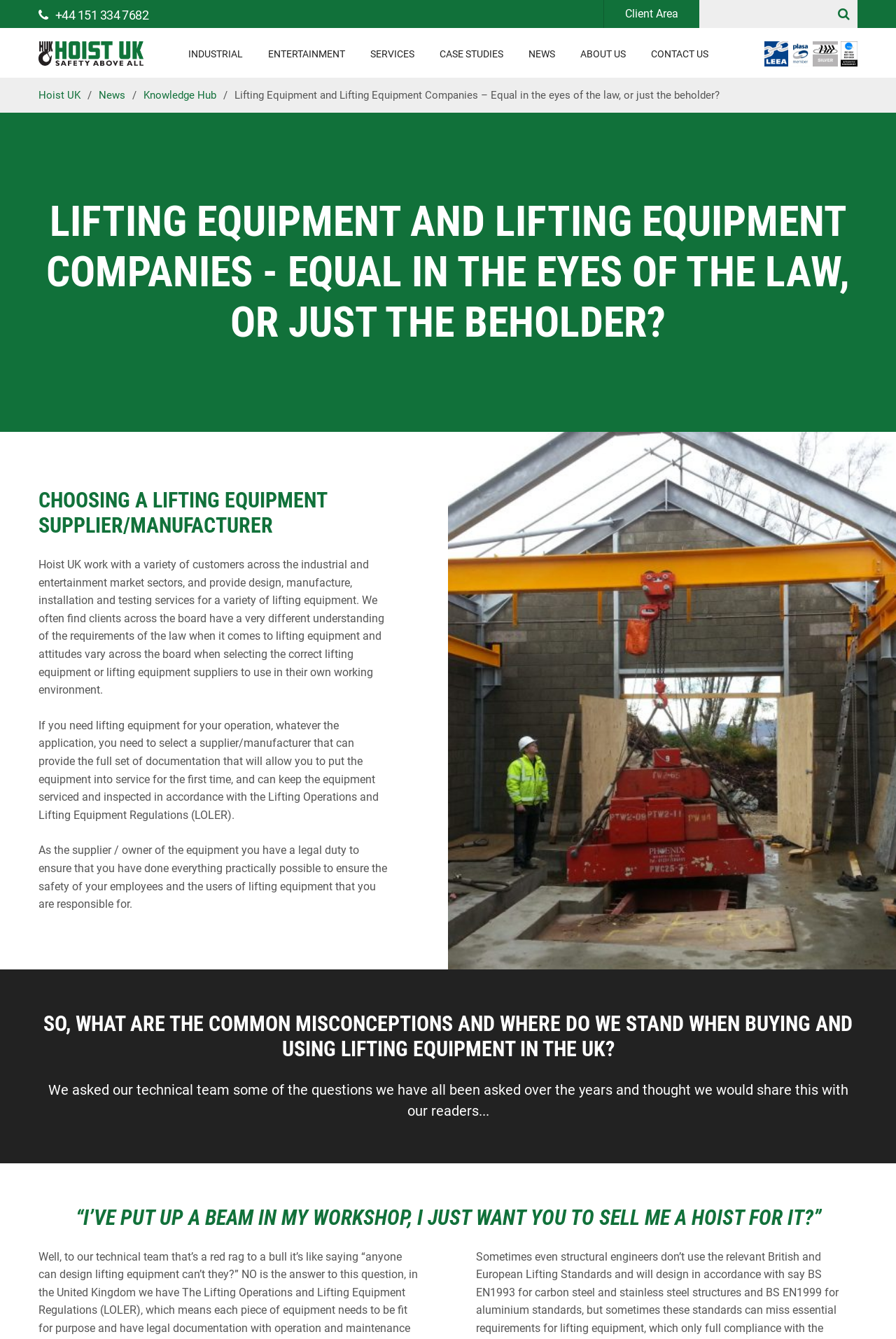Specify the bounding box coordinates of the area that needs to be clicked to achieve the following instruction: "Search for something".

[0.78, 0.0, 0.957, 0.021]